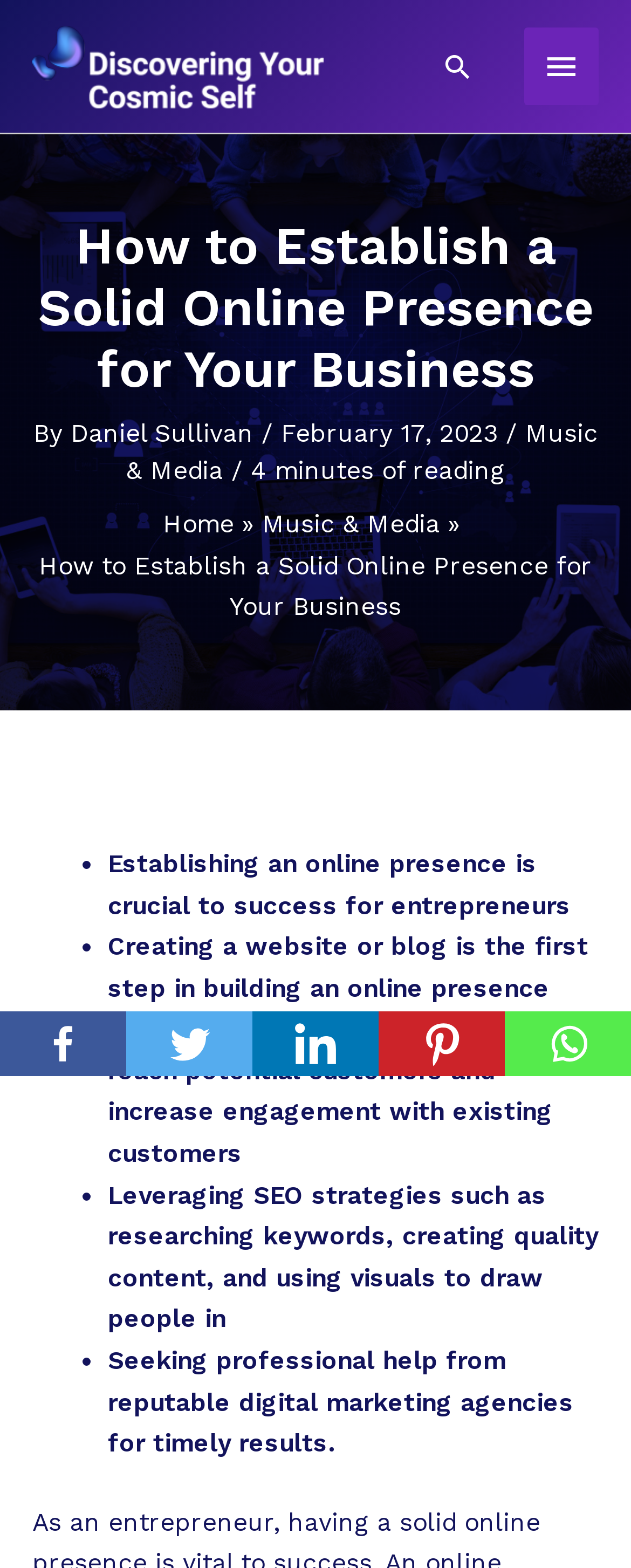Identify the bounding box of the UI element that matches this description: "aria-label="Twitter" title="Twitter"".

[0.2, 0.645, 0.4, 0.686]